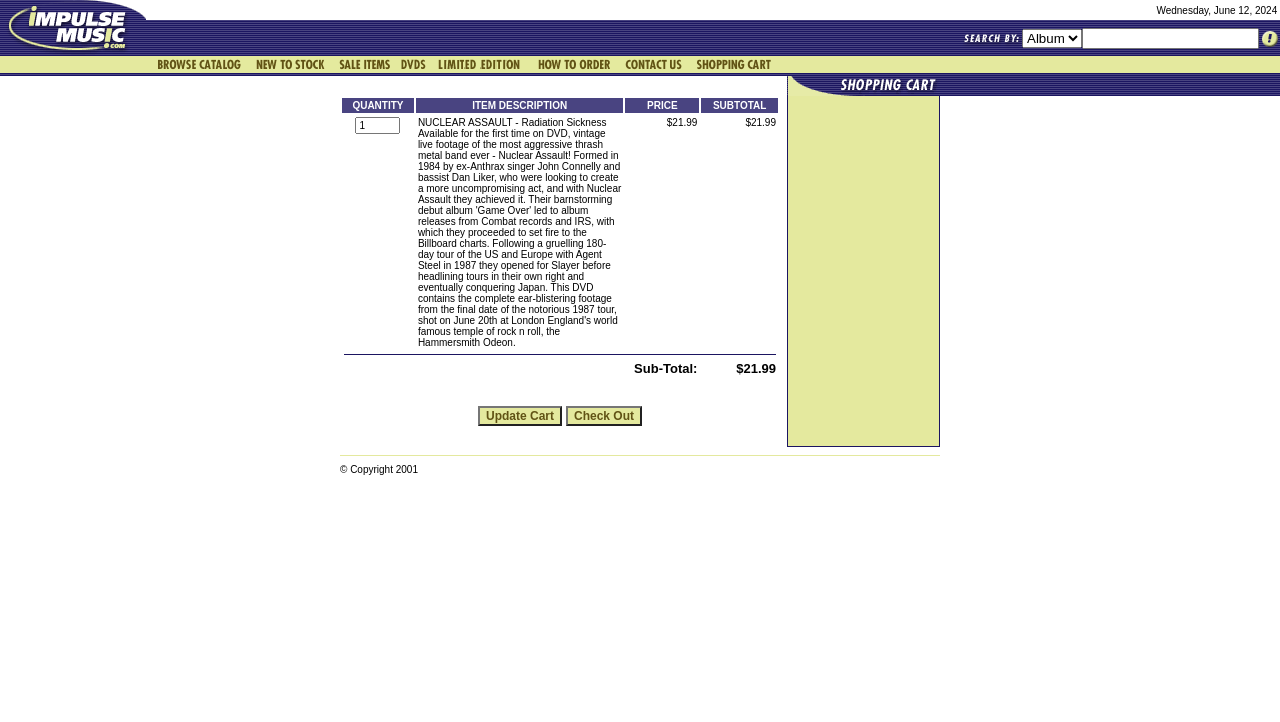Answer the question briefly using a single word or phrase: 
What is the purpose of the grid cells?

Displaying images